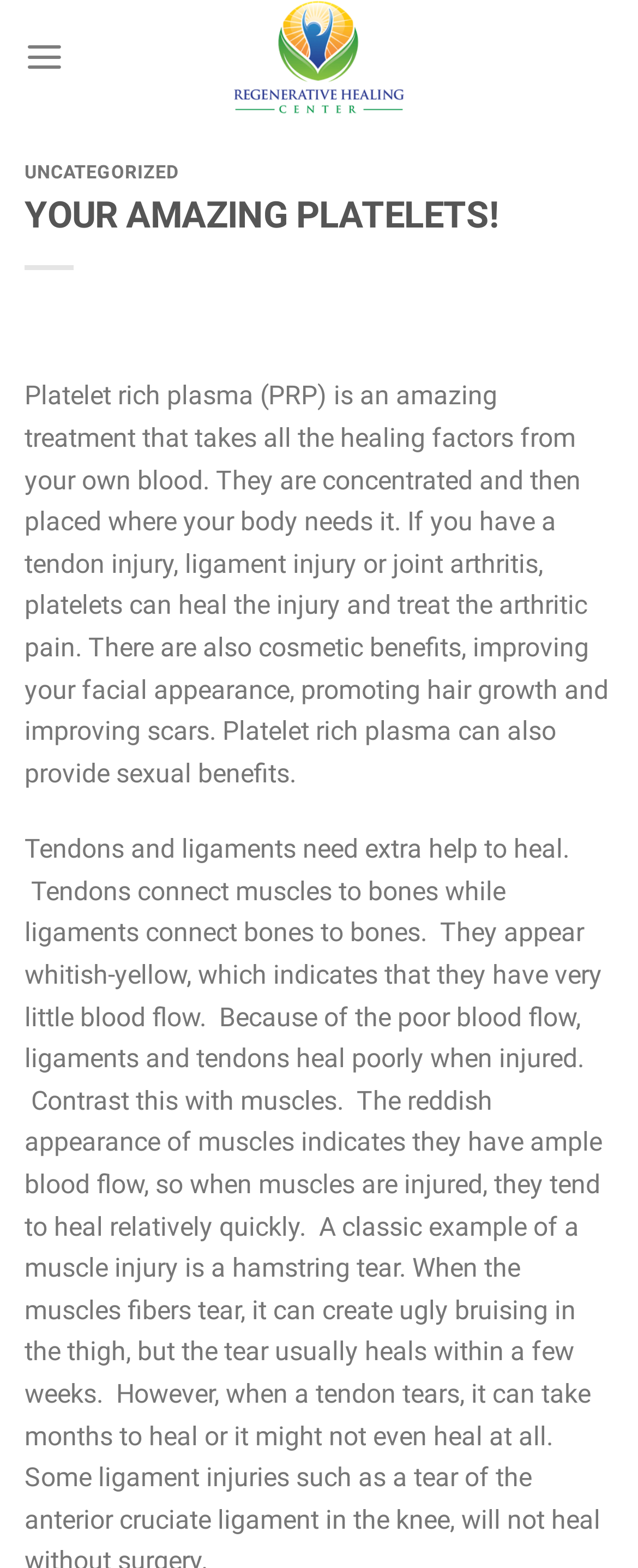What is the source of healing factors in PRP?
Please give a detailed and elaborate answer to the question based on the image.

The webpage states that platelet rich plasma takes all the healing factors from your own blood, concentrates them, and then places them where your body needs it.